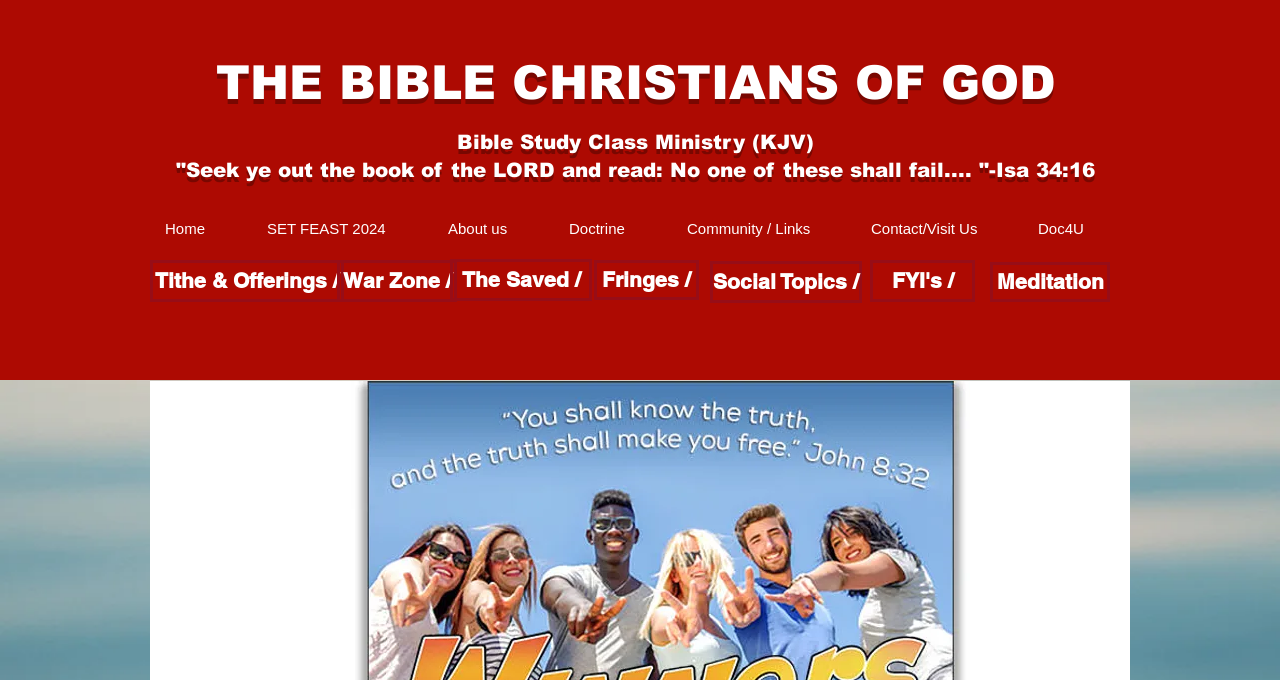Can you find the bounding box coordinates for the element to click on to achieve the instruction: "visit community links"?

[0.525, 0.291, 0.669, 0.381]